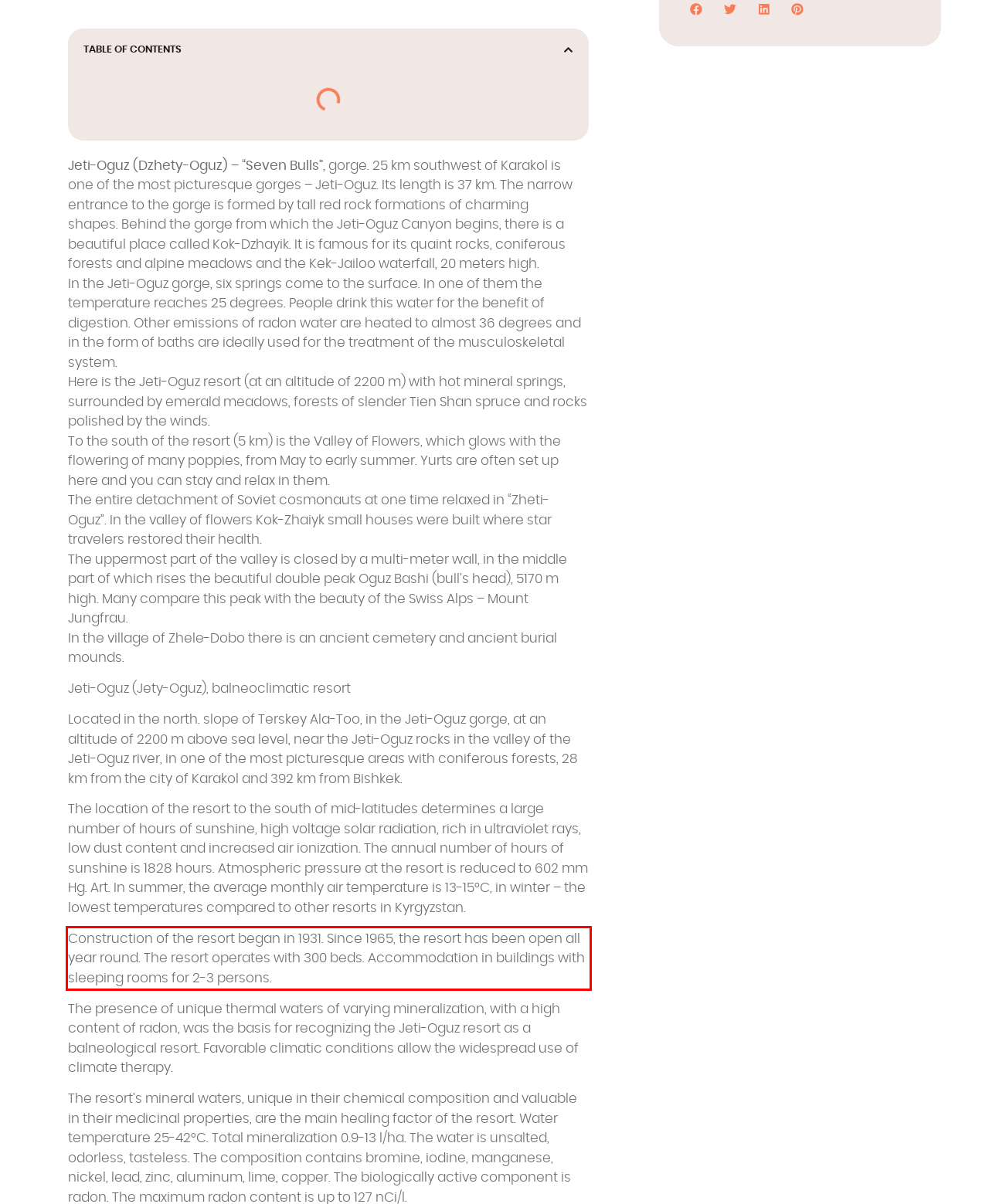Please perform OCR on the text within the red rectangle in the webpage screenshot and return the text content.

Construction of the resort began in 1931. Since 1965, the resort has been open all year round. The resort operates with 300 beds. Accommodation in buildings with sleeping rooms for 2-3 persons.